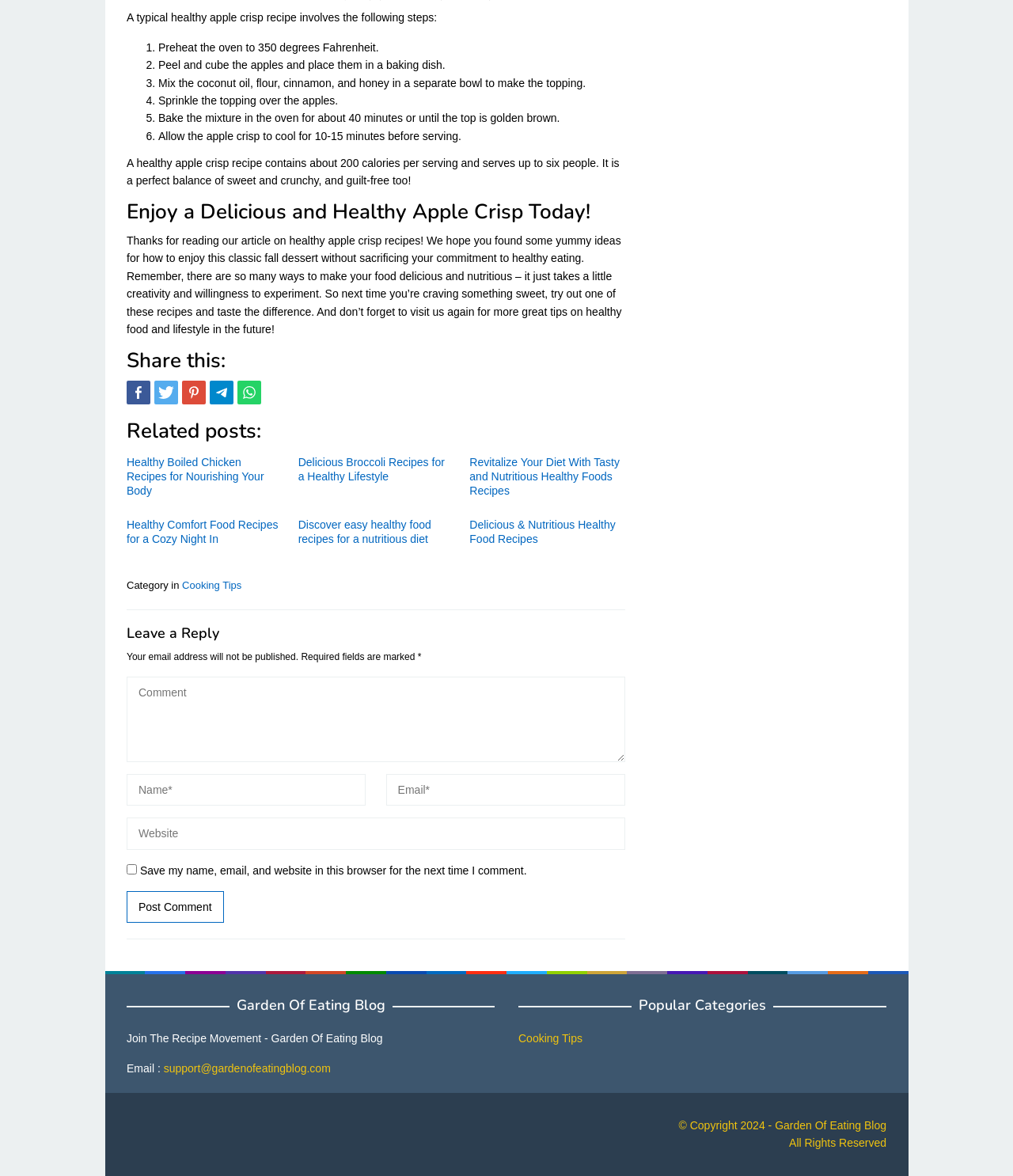Please provide a brief answer to the question using only one word or phrase: 
What is the serving size of the healthy apple crisp recipe?

6 people